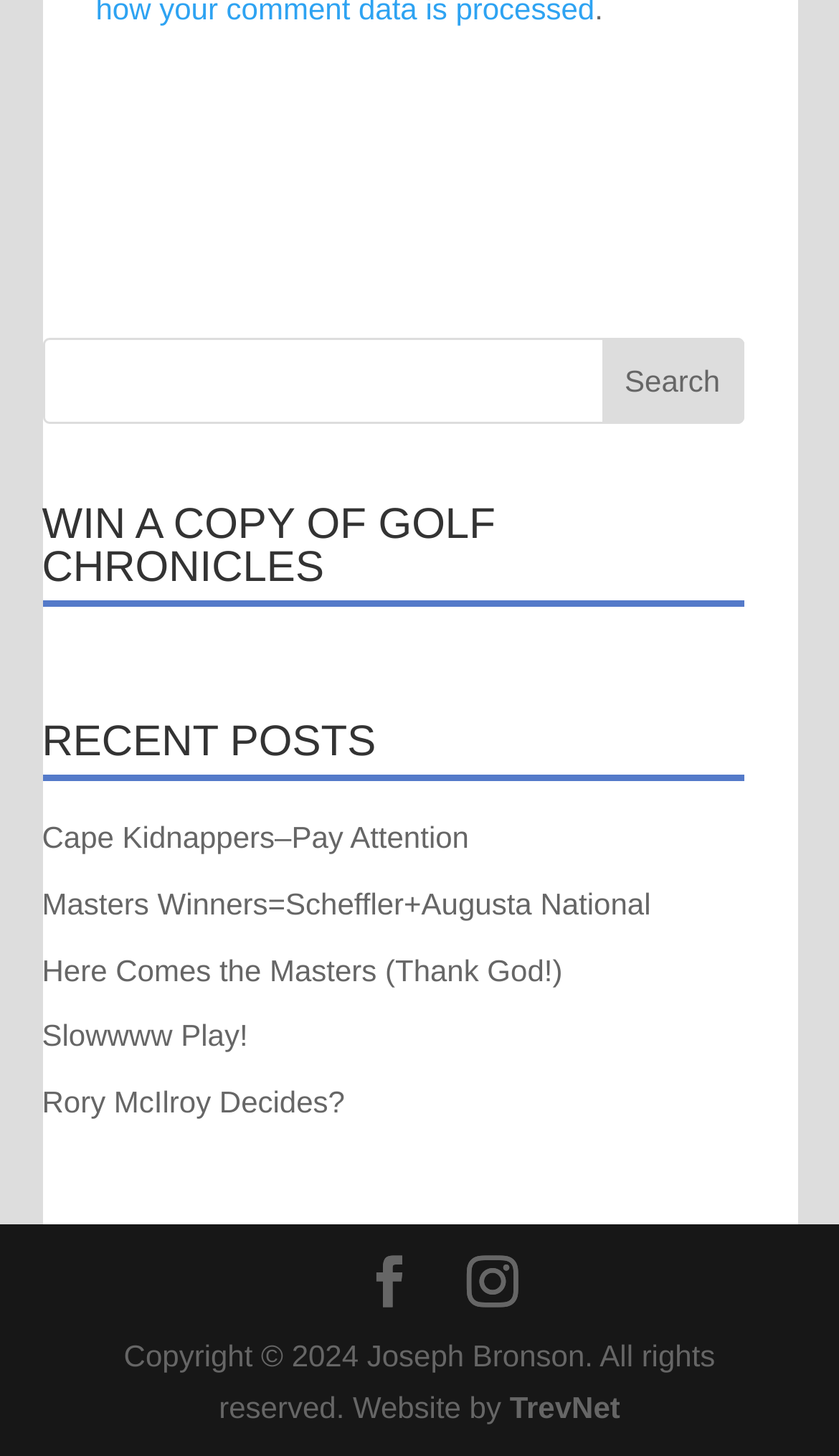How many recent posts are listed?
Could you give a comprehensive explanation in response to this question?

Under the 'RECENT POSTS' heading, there are four links listed: 'Cape Kidnappers–Pay Attention', 'Masters Winners=Scheffler+Augusta National', 'Here Comes the Masters (Thank God!)', and 'Slowwww Play!'.